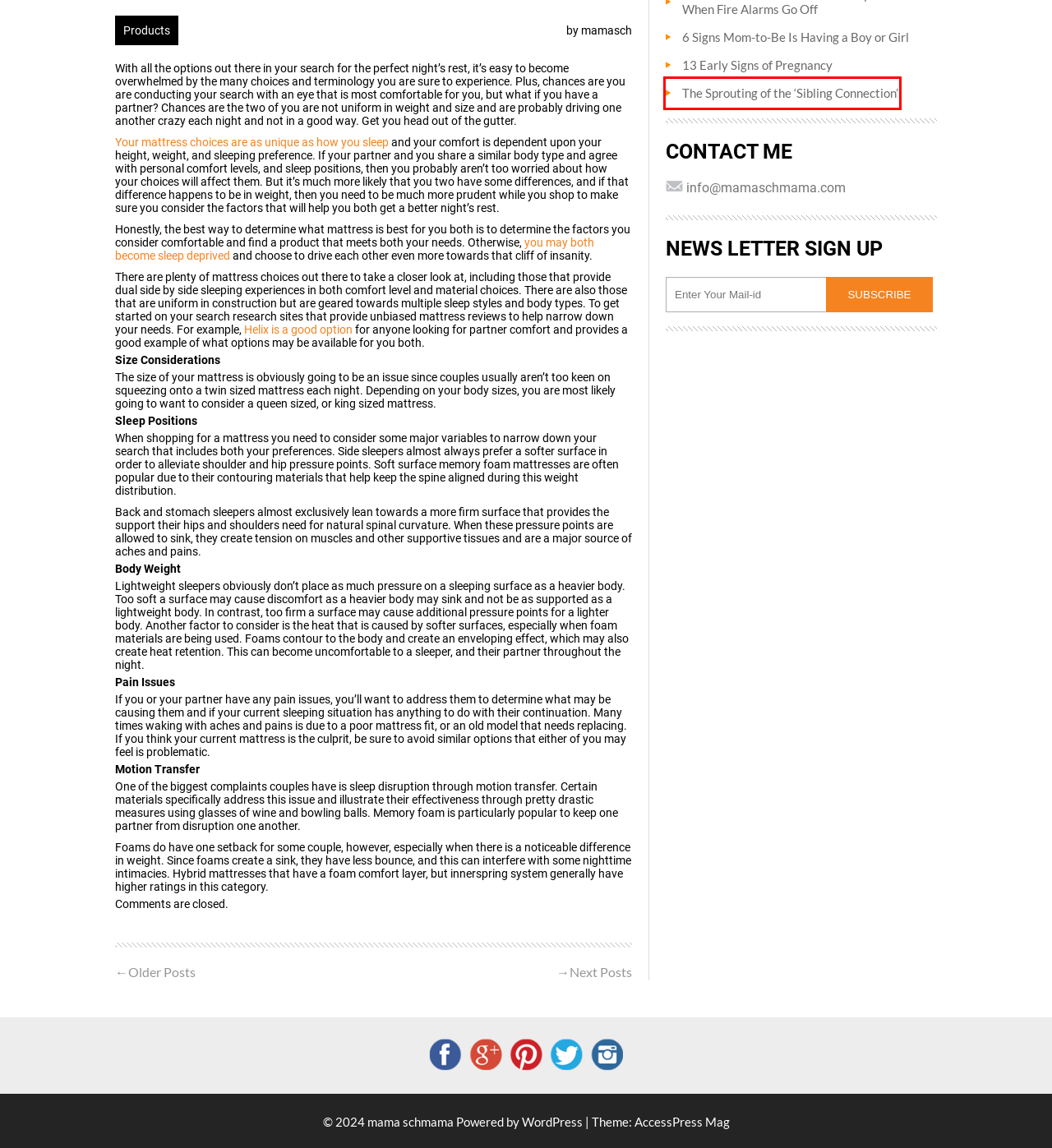Given a webpage screenshot with a red bounding box around a UI element, choose the webpage description that best matches the new webpage after clicking the element within the bounding box. Here are the candidates:
A. WHATEVER, SLEEP DEPRIVATION | Mamaschmama
B. What to Look for in a Good Air Mattress? | Mamaschmama
C. The Sprouting of the ‘Sibling Connection’ | Mamaschmama
D. 15 BEST BLOGS TO FOLLOW ABOUT PREGNANCY | Mamaschmama
E. Mamaschmama
F. ABOUT ME | Mamaschmama
G. Products | Mamaschmama
H. 6 Signs Mom-to-Be Is Having a Boy or Girl | Mamaschmama

C